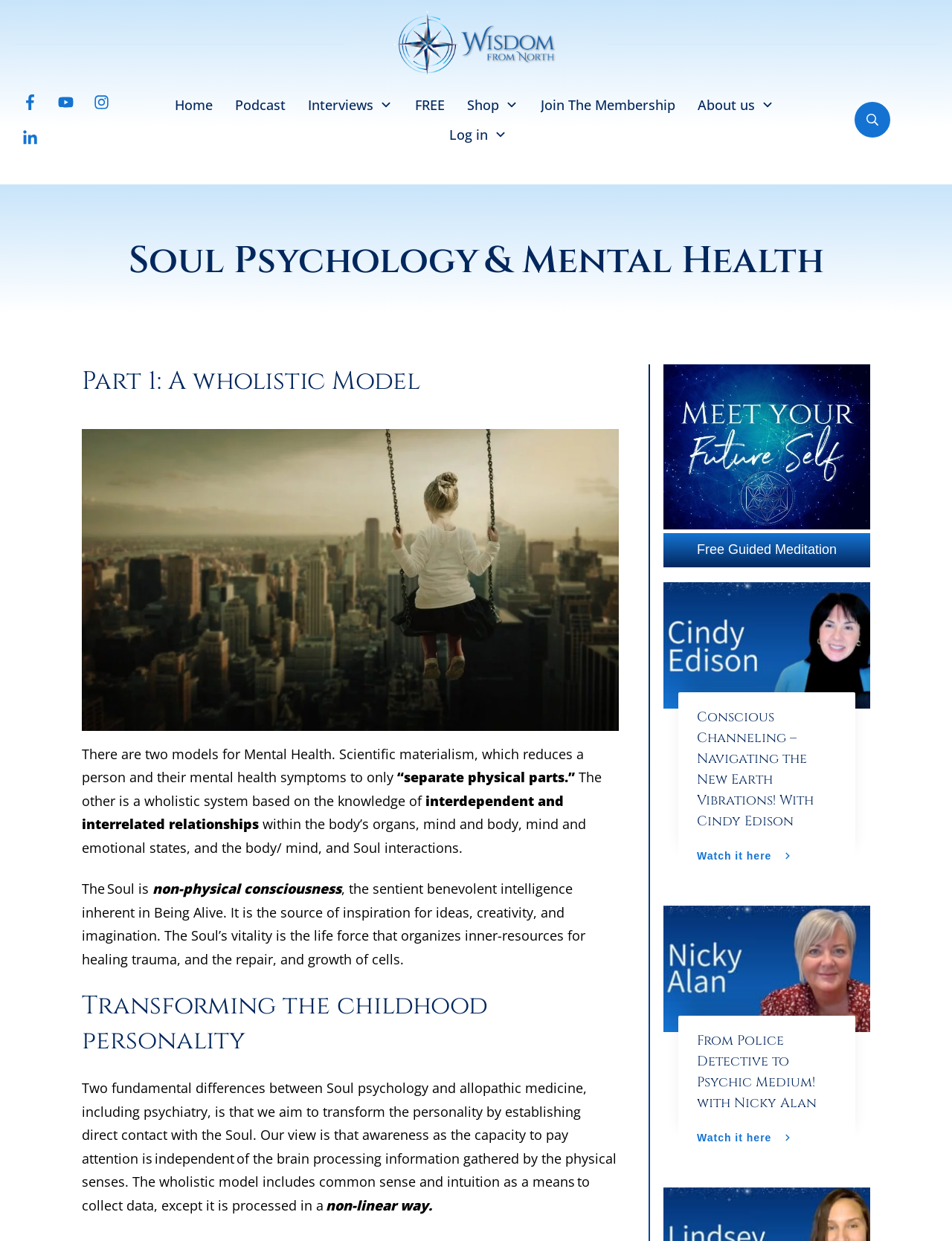Locate the bounding box coordinates of the clickable part needed for the task: "Search for something".

[0.898, 0.082, 0.935, 0.111]